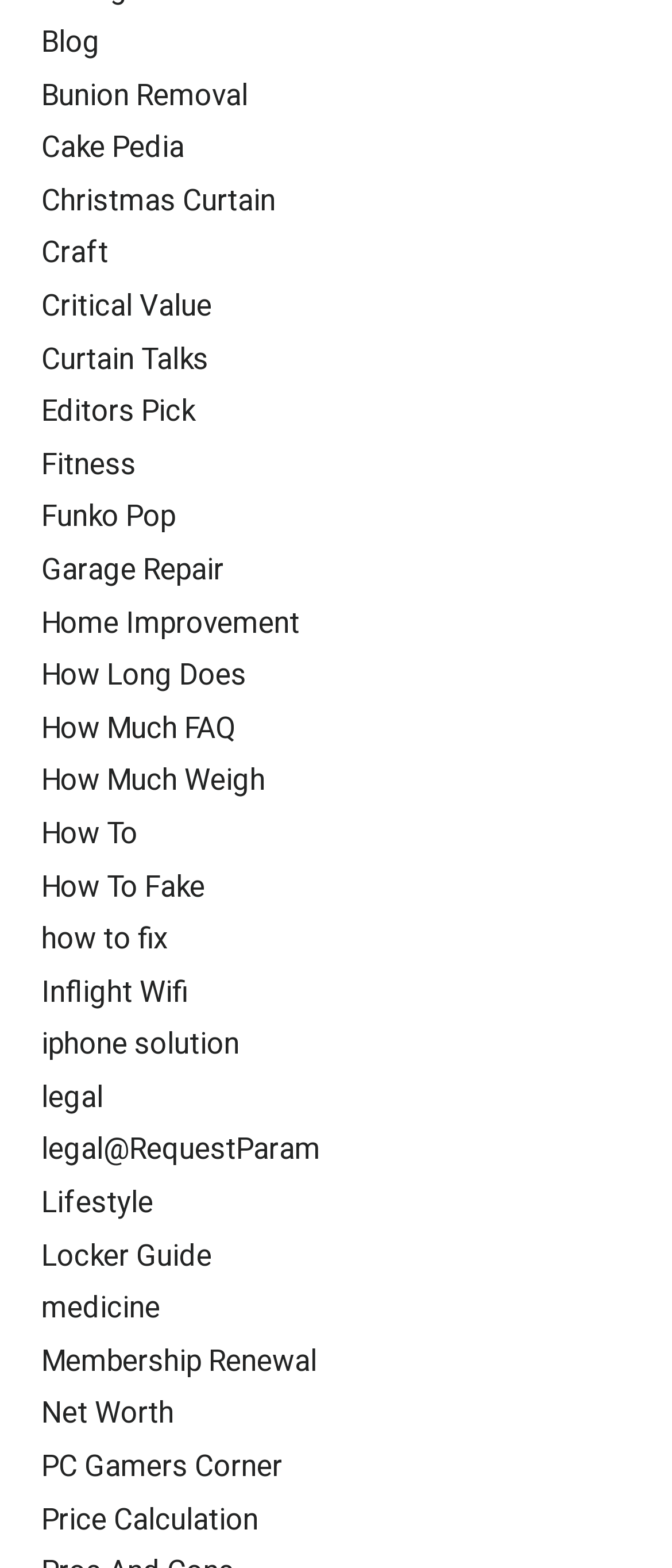What is the last link on the webpage?
Please provide a single word or phrase in response based on the screenshot.

Price Calculation